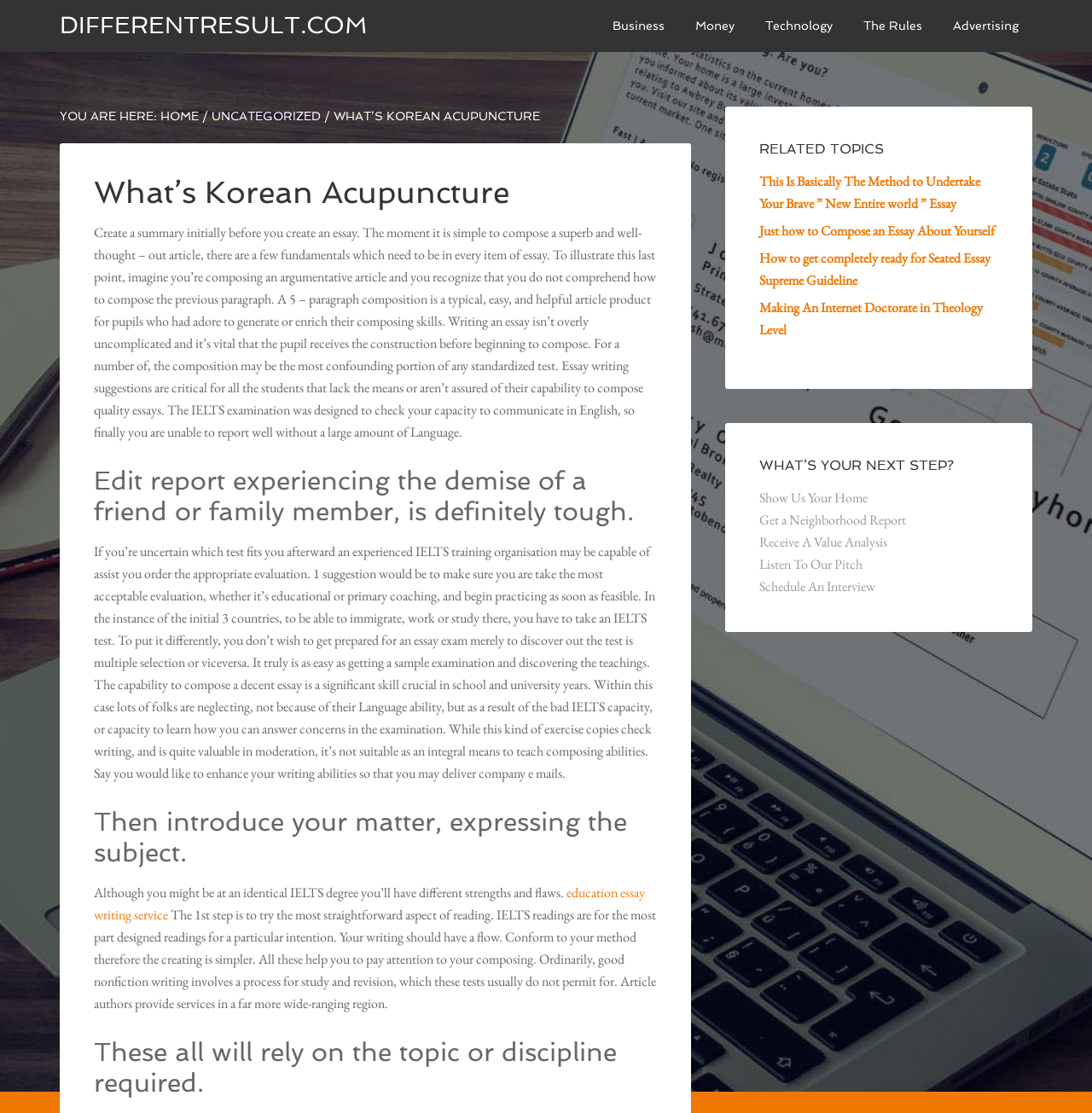Please answer the following question using a single word or phrase: What is the purpose of the 'WHAT’S YOUR NEXT STEP?' section?

To encourage user engagement